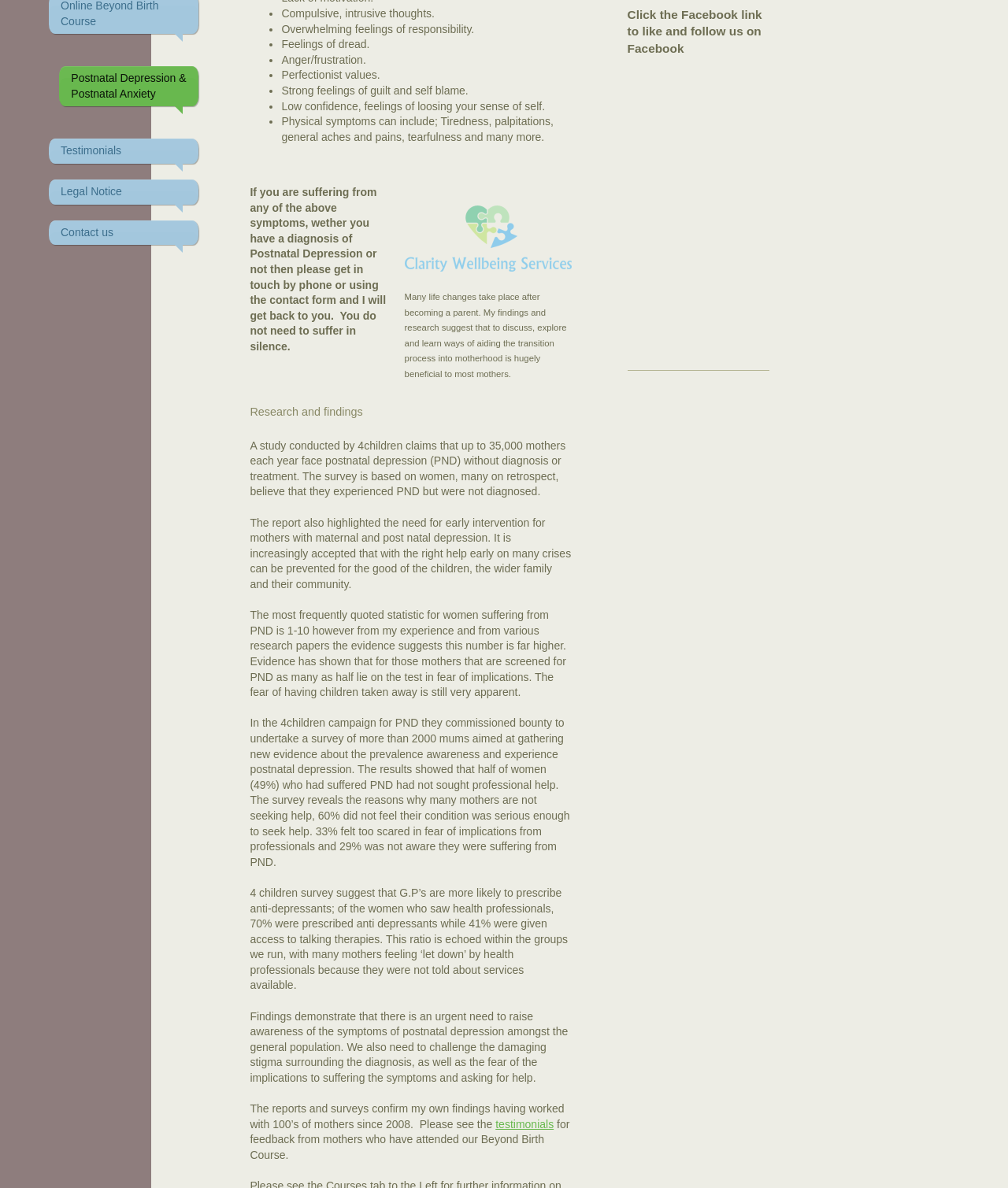Using the provided description: "Testimonials", find the bounding box coordinates of the corresponding UI element. The output should be four float numbers between 0 and 1, in the format [left, top, right, bottom].

[0.048, 0.117, 0.197, 0.138]